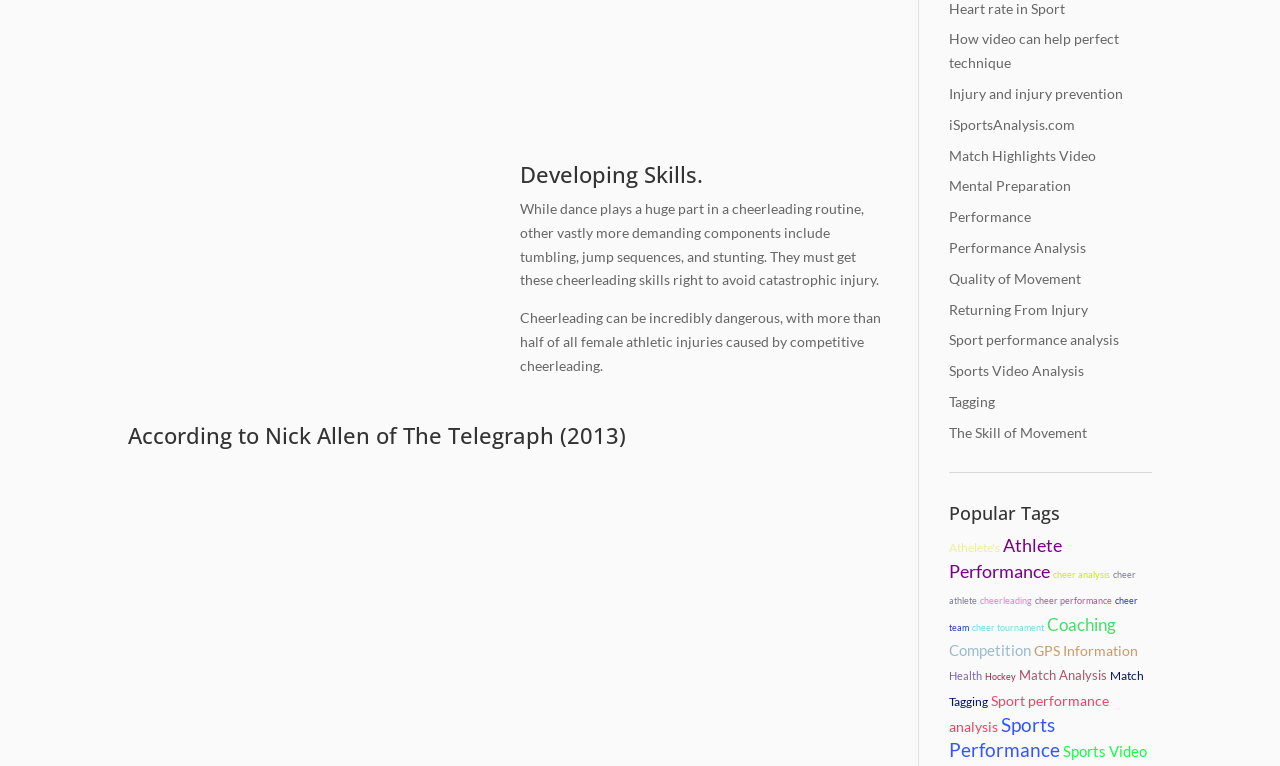Give the bounding box coordinates for the element described as: "Injury and injury prevention".

[0.741, 0.111, 0.877, 0.133]